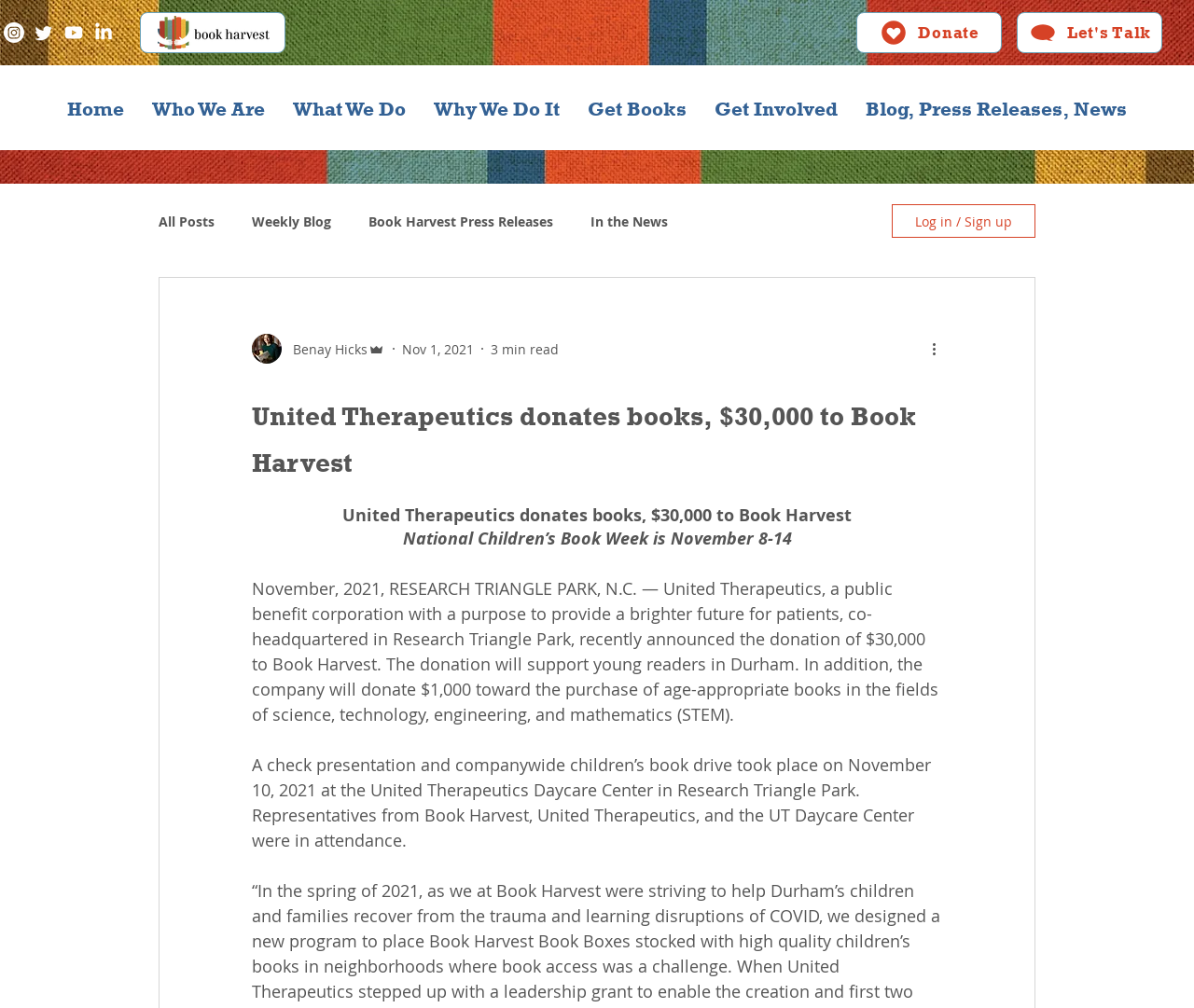Locate the bounding box coordinates of the item that should be clicked to fulfill the instruction: "Go to the Home page".

[0.045, 0.08, 0.116, 0.136]